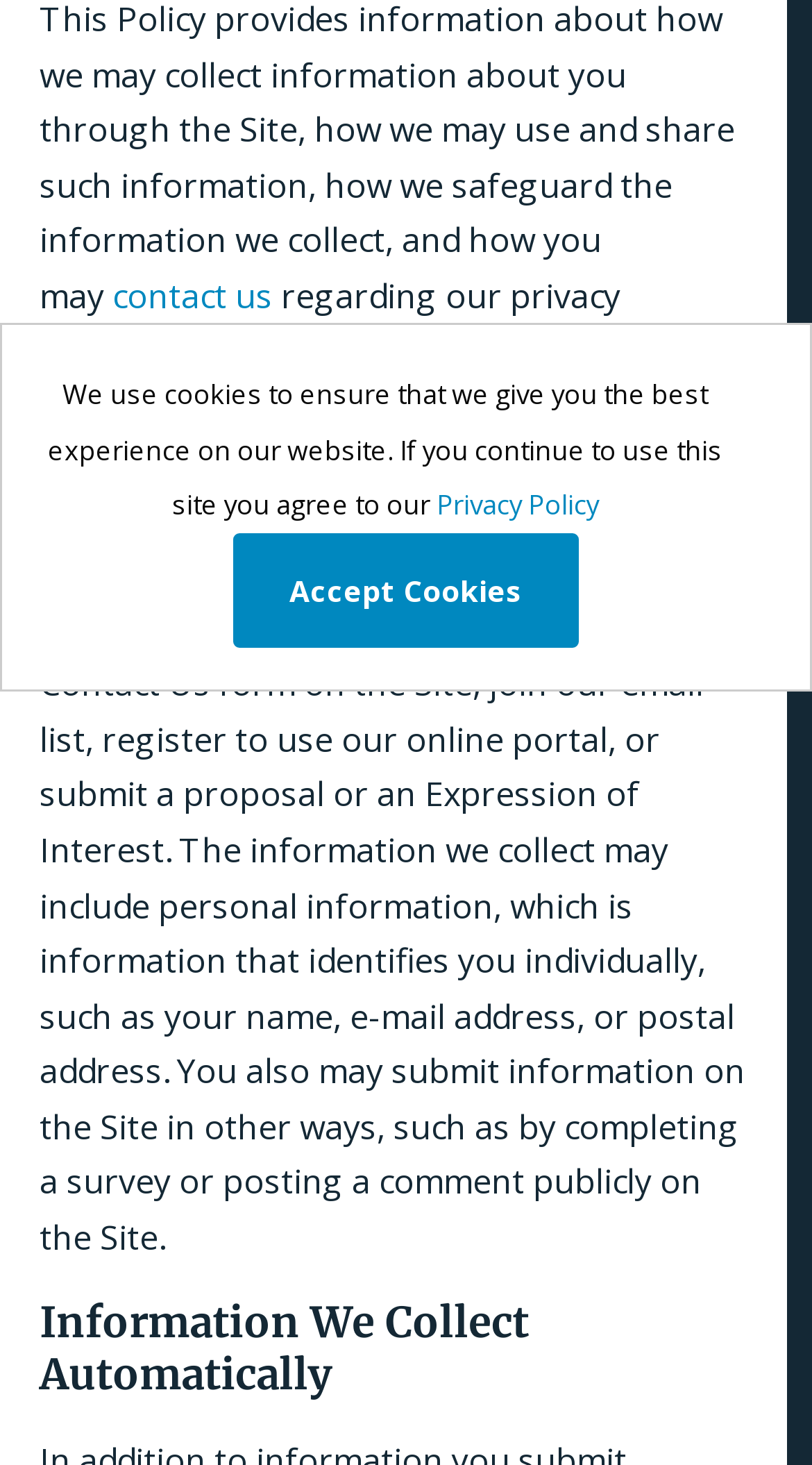Using the description "contact us", locate and provide the bounding box of the UI element.

[0.138, 0.186, 0.336, 0.217]